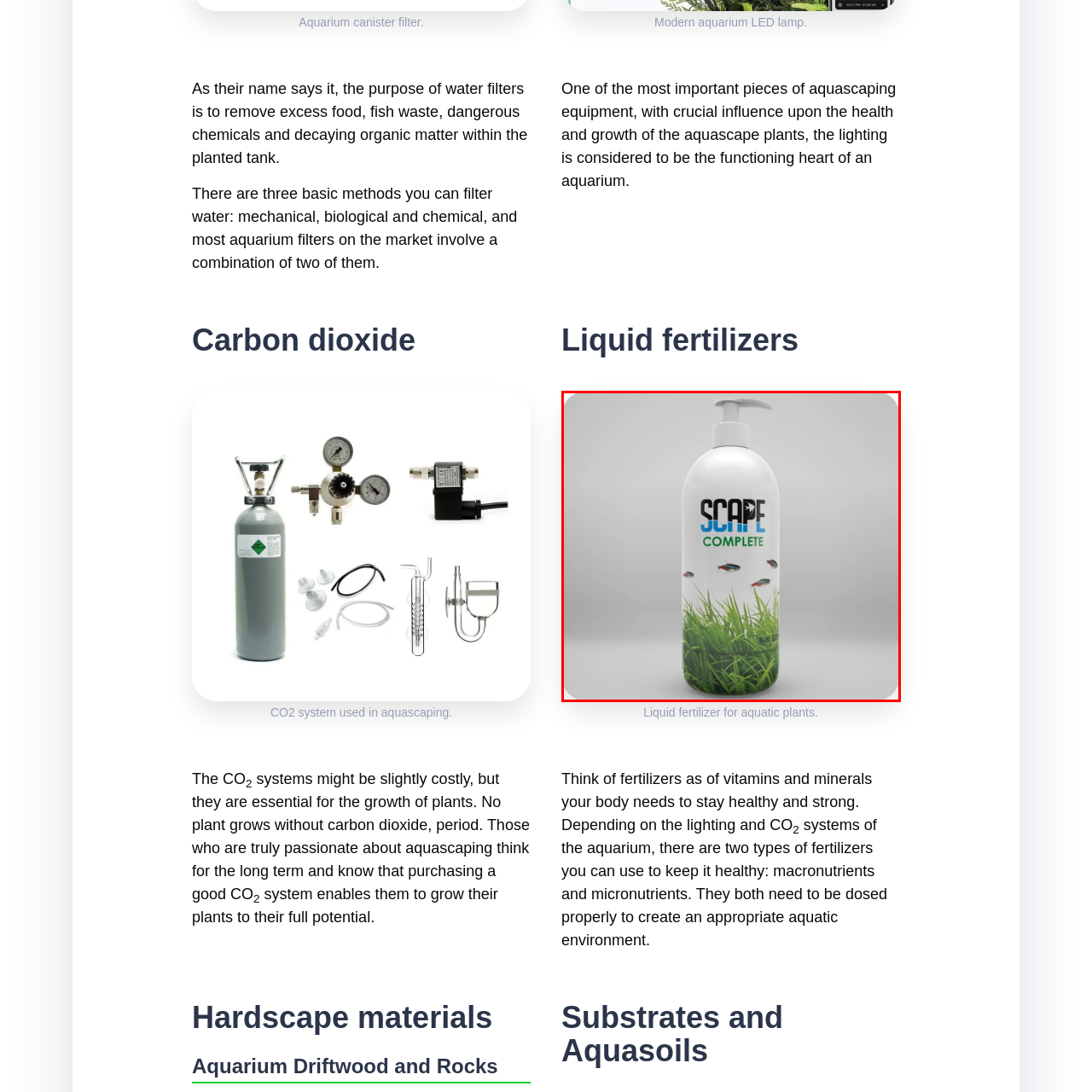What is the design on the bottle's backdrop?
Look closely at the area highlighted by the red bounding box and give a detailed response to the question.

The question inquires about the design on the bottle's backdrop. By analyzing the image, I observe that the backdrop features a visually appealing design of lush green aquatic grass and small fish, which enhances the aquatic theme of the product.